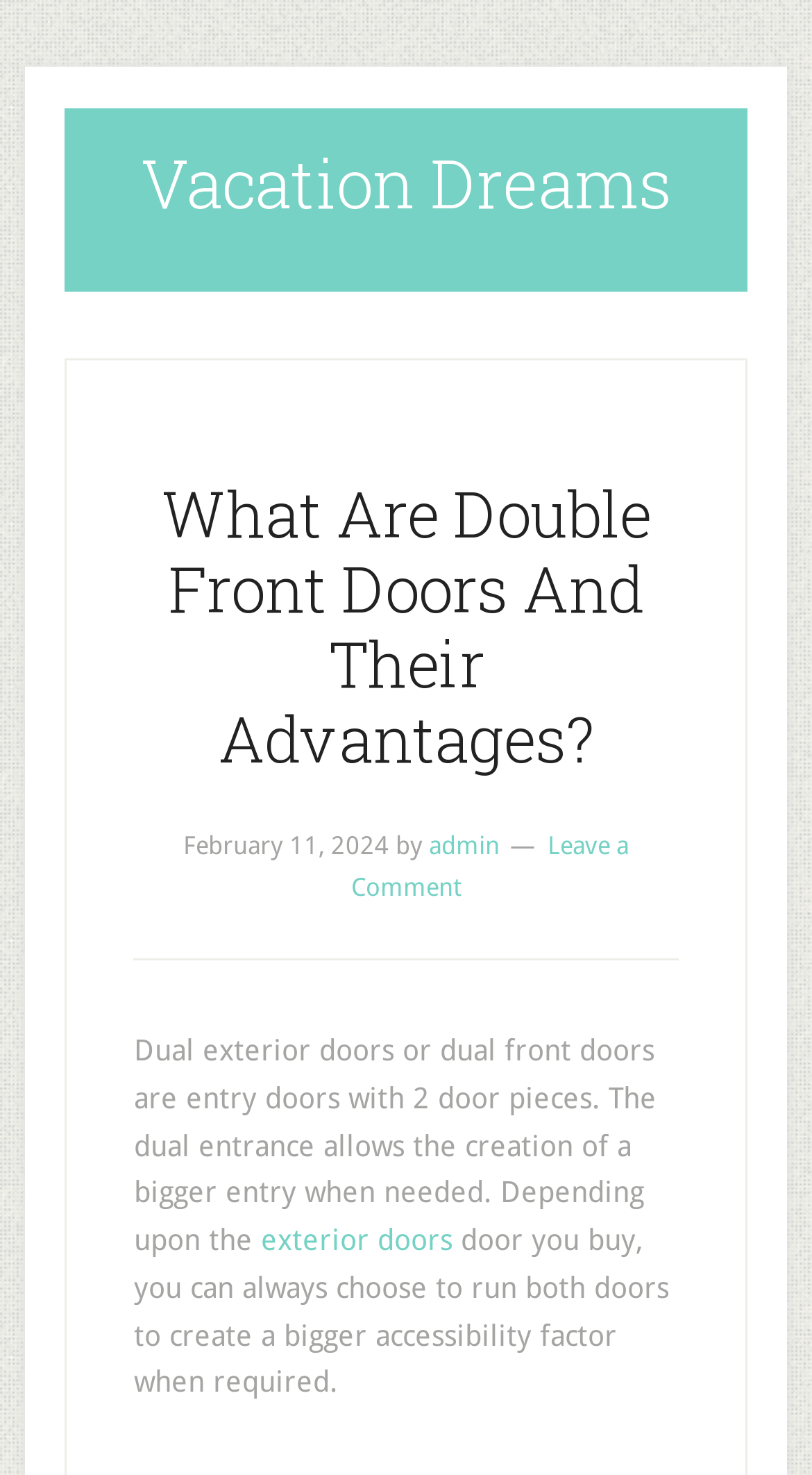When was the article published?
Refer to the screenshot and answer in one word or phrase.

February 11, 2024